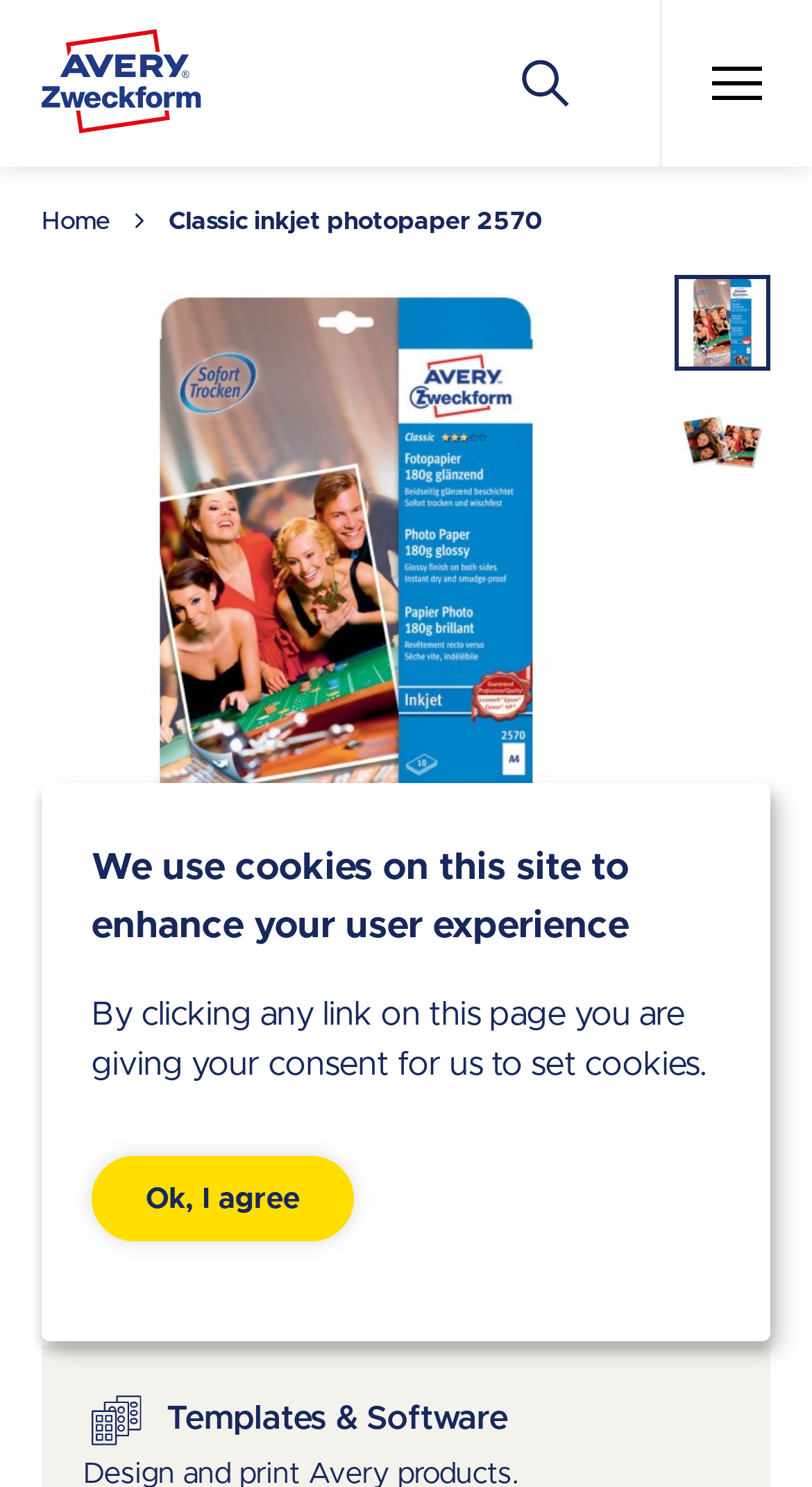Mark the bounding box of the element that matches the following description: "name="start"".

[0.103, 0.933, 0.185, 0.978]